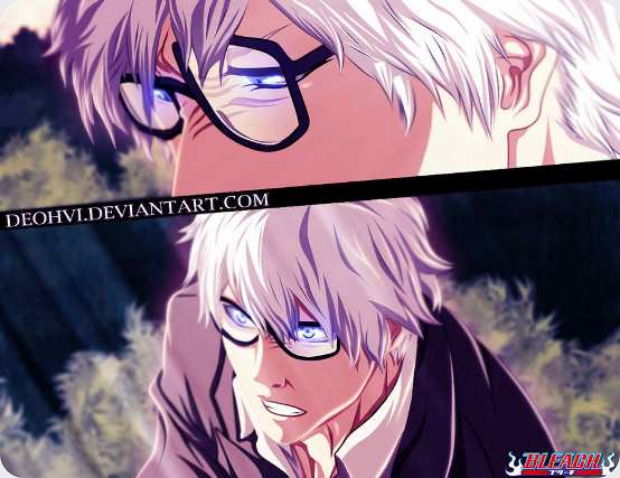What is the source of the image?
Please utilize the information in the image to give a detailed response to the question.

The watermark at the bottom right of the image indicates the source as 'BLEACH!', which suggests that the image is related to the Bleach universe.